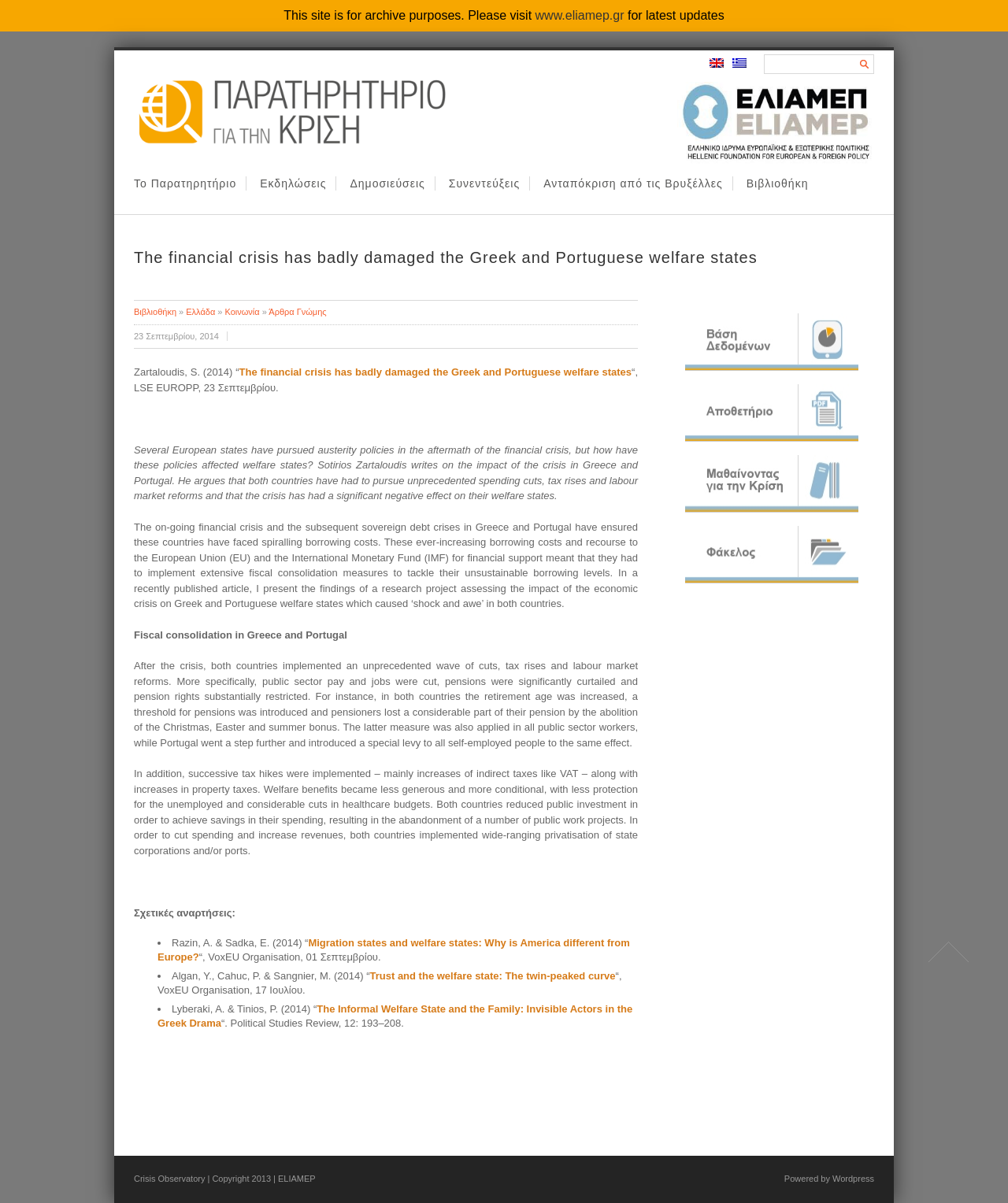Answer this question in one word or a short phrase: What is the name of the organization that powers the website?

Wordpress